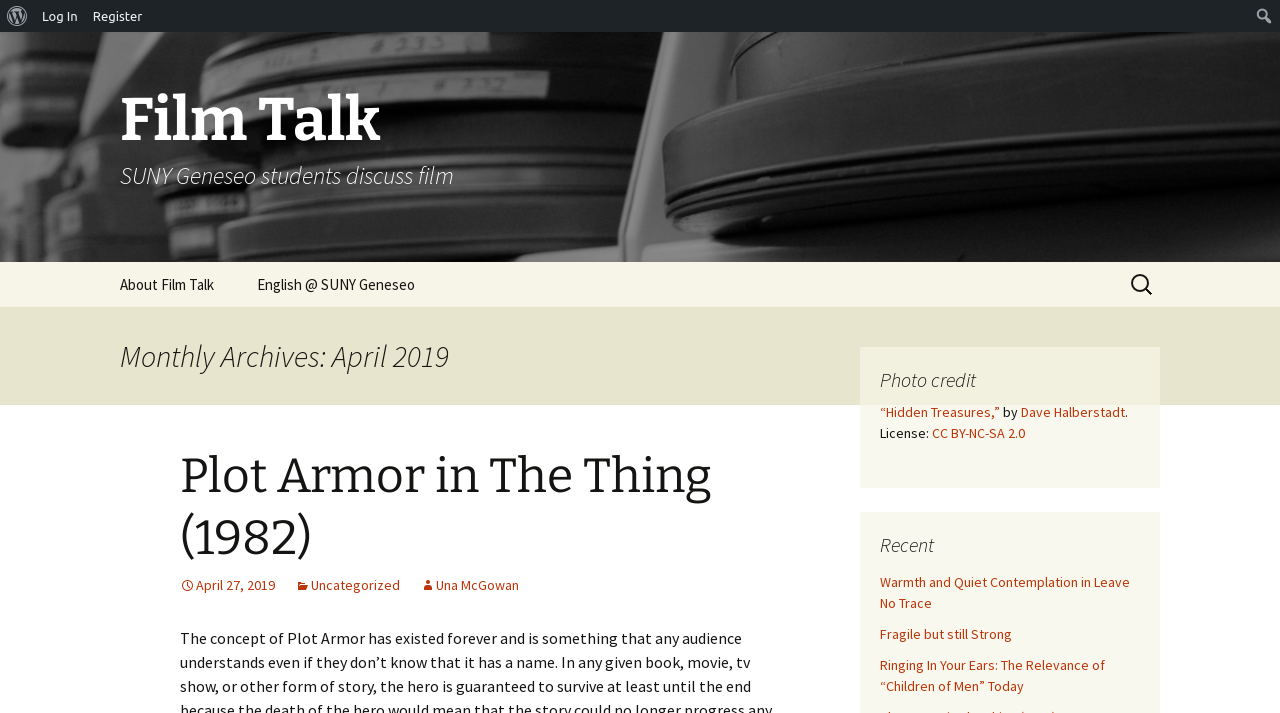Respond with a single word or short phrase to the following question: 
What is the title of the first article?

Plot Armor in The Thing (1982)